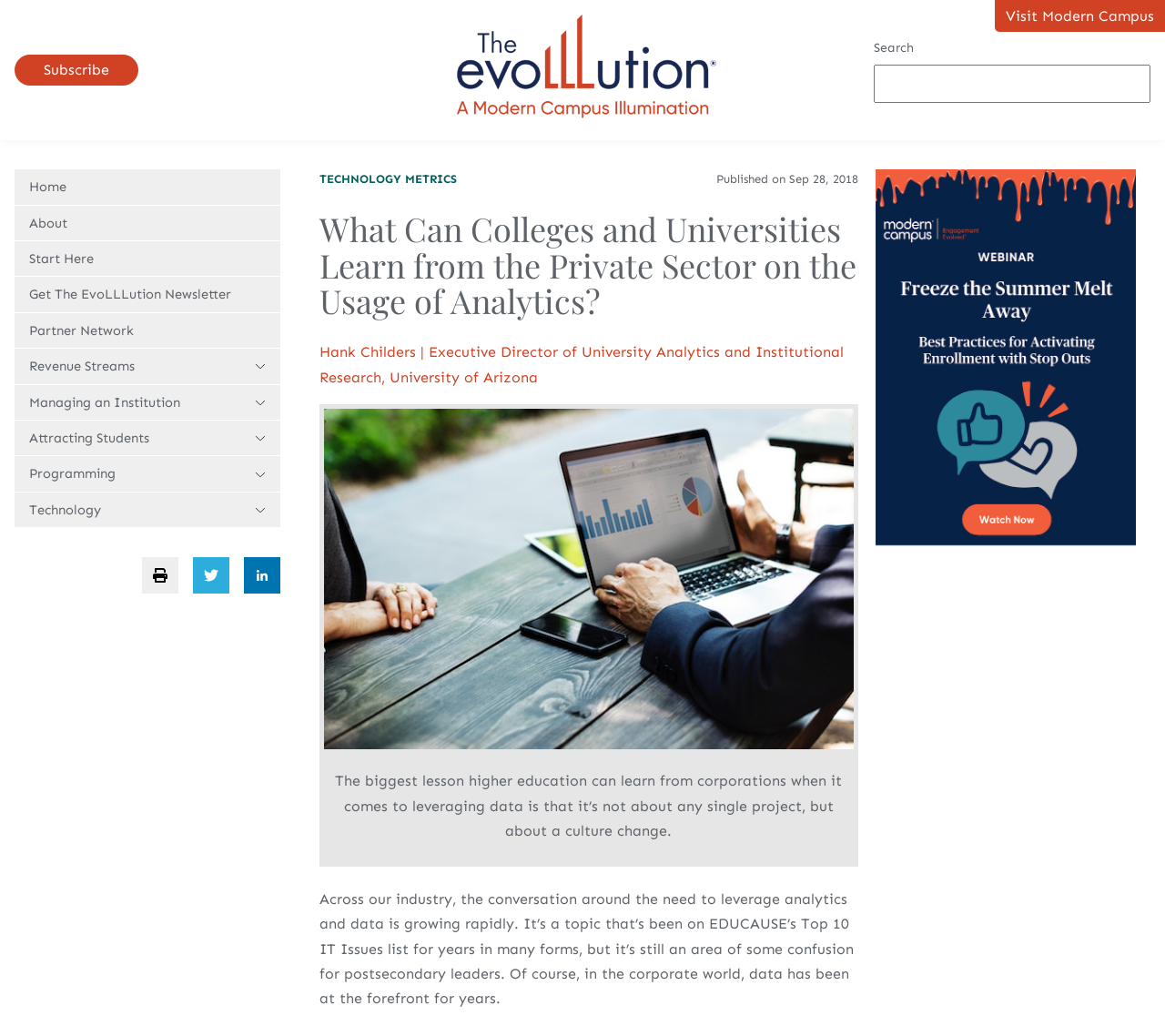Indicate the bounding box coordinates of the element that must be clicked to execute the instruction: "Click on the PROGRAMMING MONITORS link". The coordinates should be given as four float numbers between 0 and 1, i.e., [left, top, right, bottom].

None